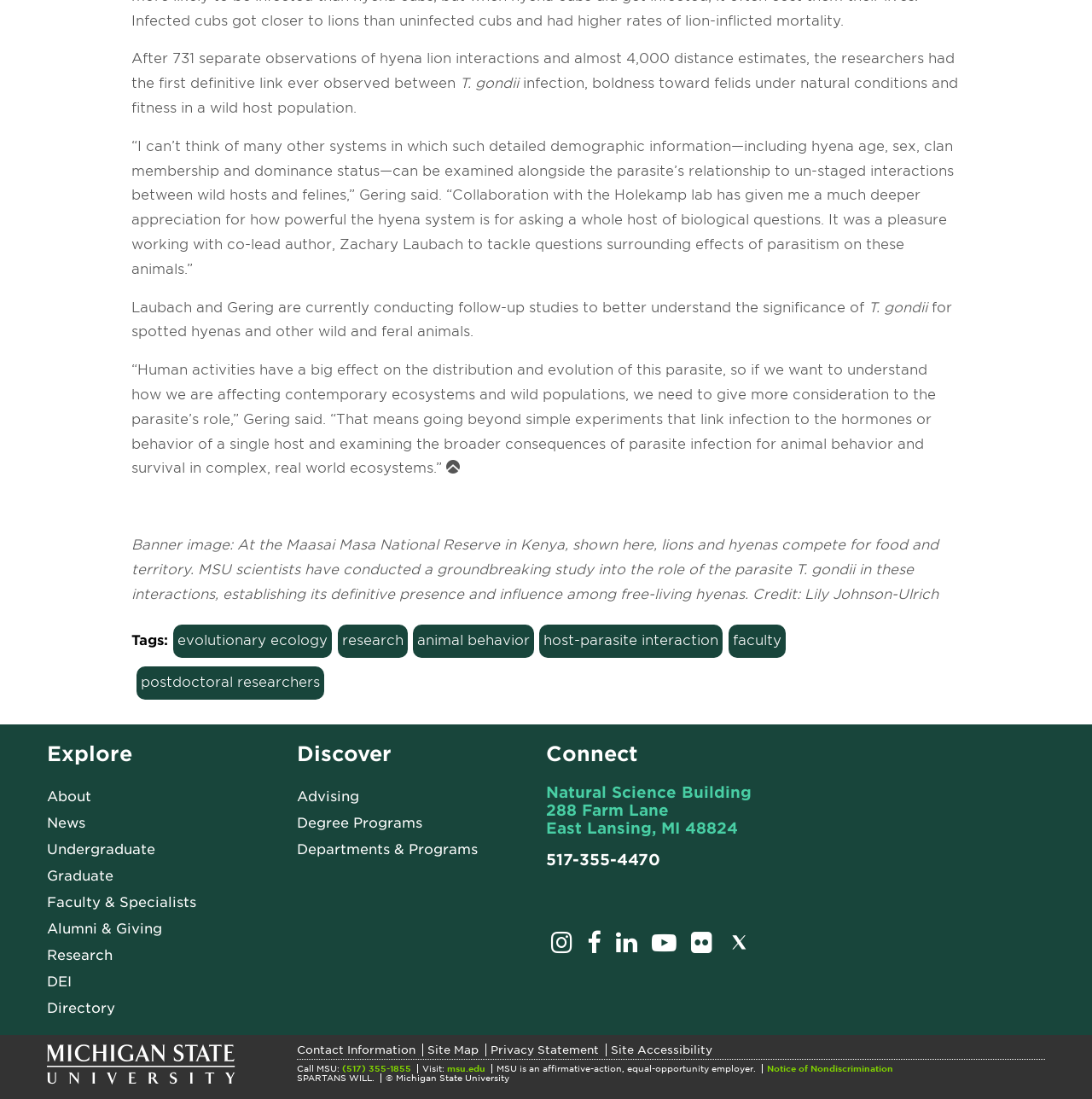Based on the image, provide a detailed response to the question:
What is the title of the section that contains the links to social media?

The title of the section that contains the links to social media is 'Connect', as indicated by the heading 'Connect' above the links to Instagram, Facebook, LinkedIn, YouTube, and Flickr.